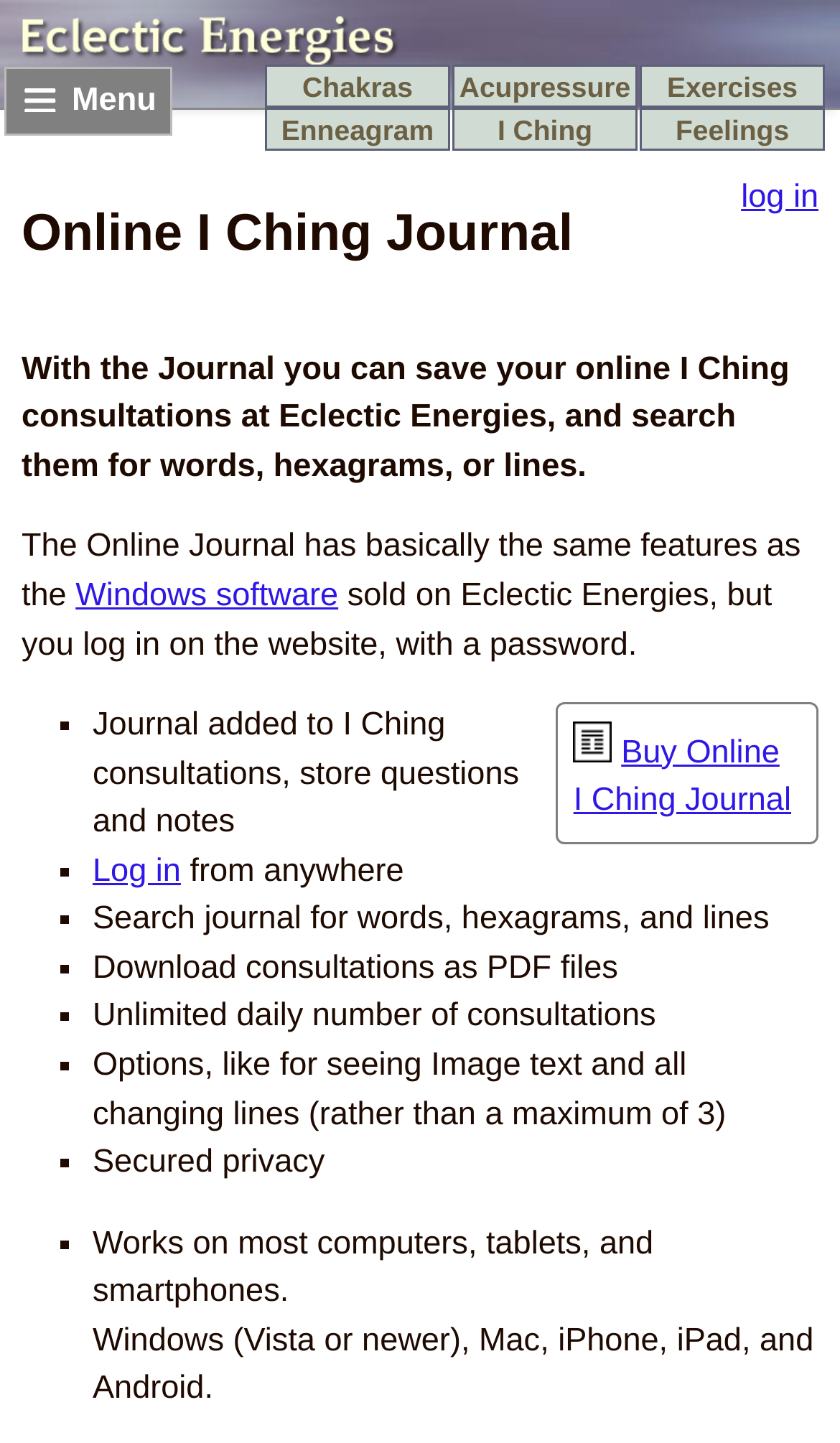Find the bounding box coordinates of the clickable element required to execute the following instruction: "Log in to the Online Journal". Provide the coordinates as four float numbers between 0 and 1, i.e., [left, top, right, bottom].

[0.882, 0.124, 0.974, 0.149]